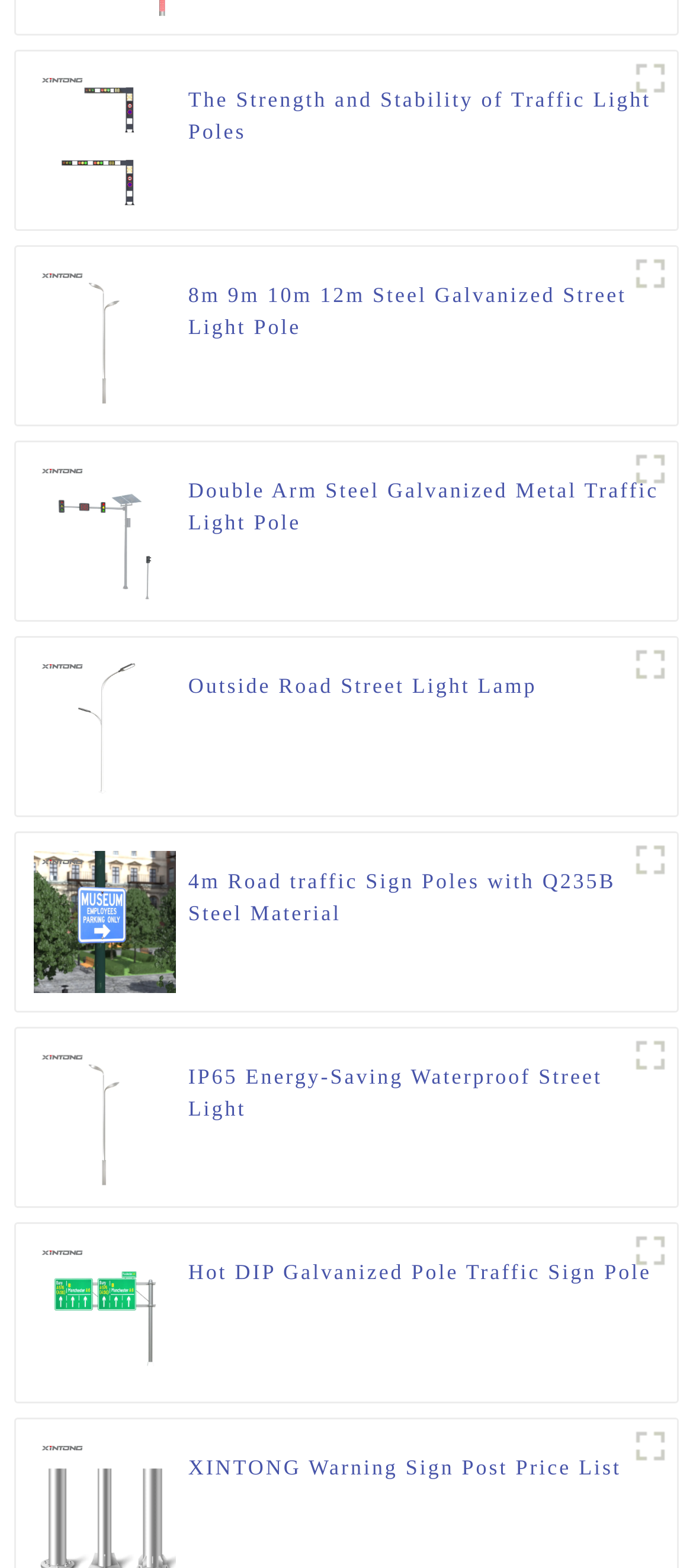Give a concise answer of one word or phrase to the question: 
What material is used for the 8m 9m 10m 12m street light pole?

Galvanized steel